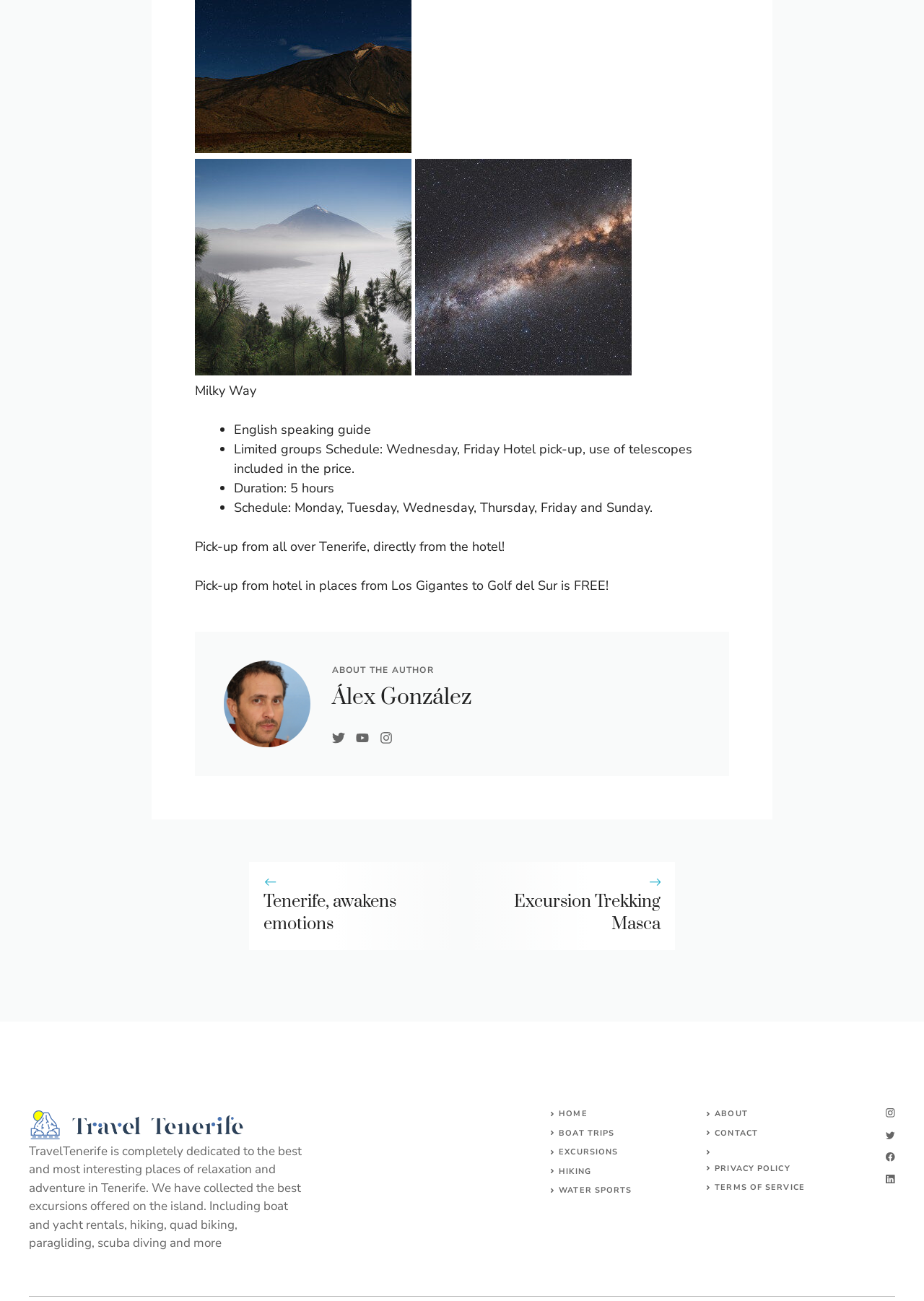Please identify the bounding box coordinates of the clickable region that I should interact with to perform the following instruction: "Go to the HOME page". The coordinates should be expressed as four float numbers between 0 and 1, i.e., [left, top, right, bottom].

[0.605, 0.852, 0.636, 0.86]